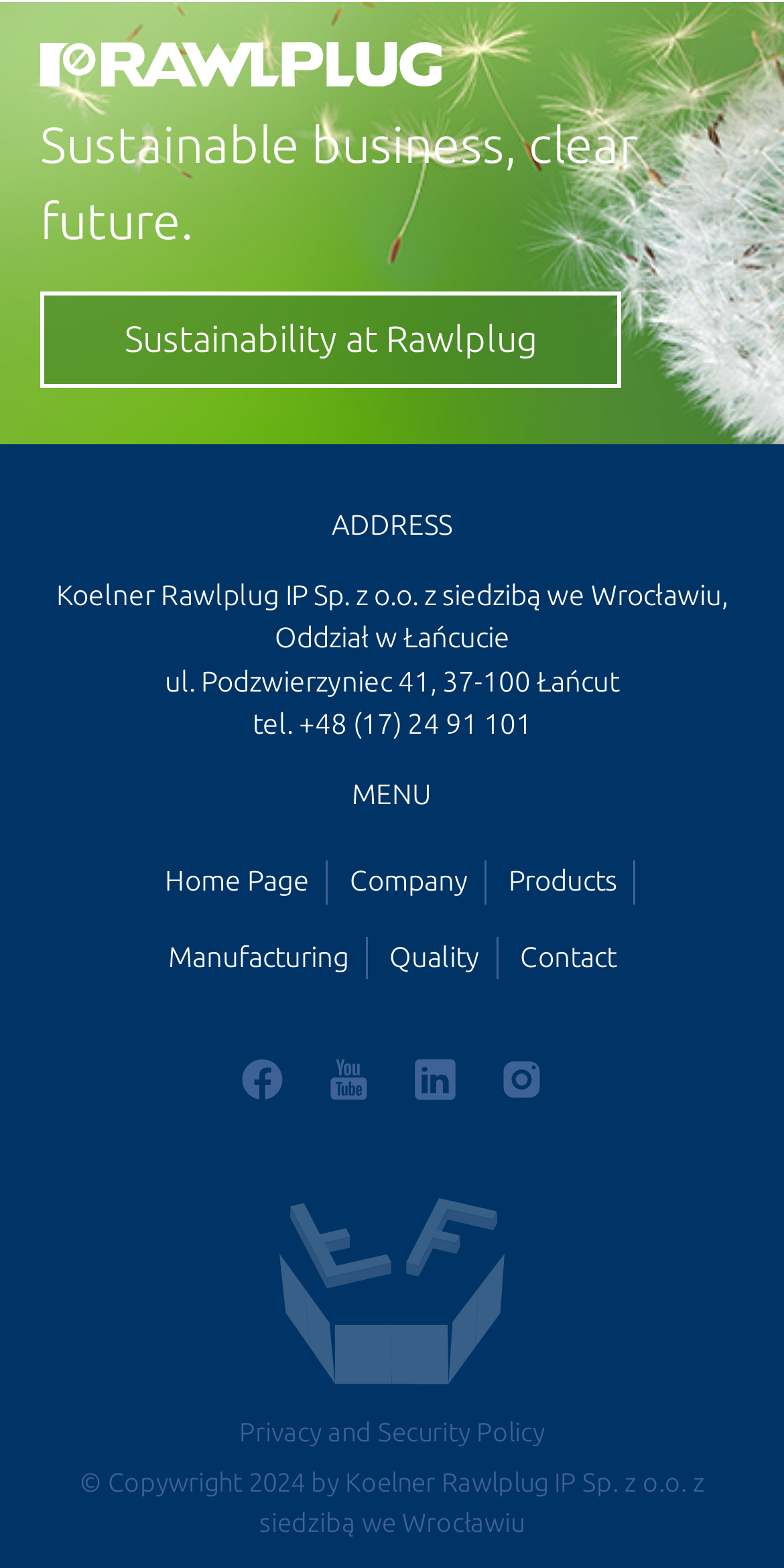Respond to the question below with a single word or phrase: What is the company name?

Rawlplug